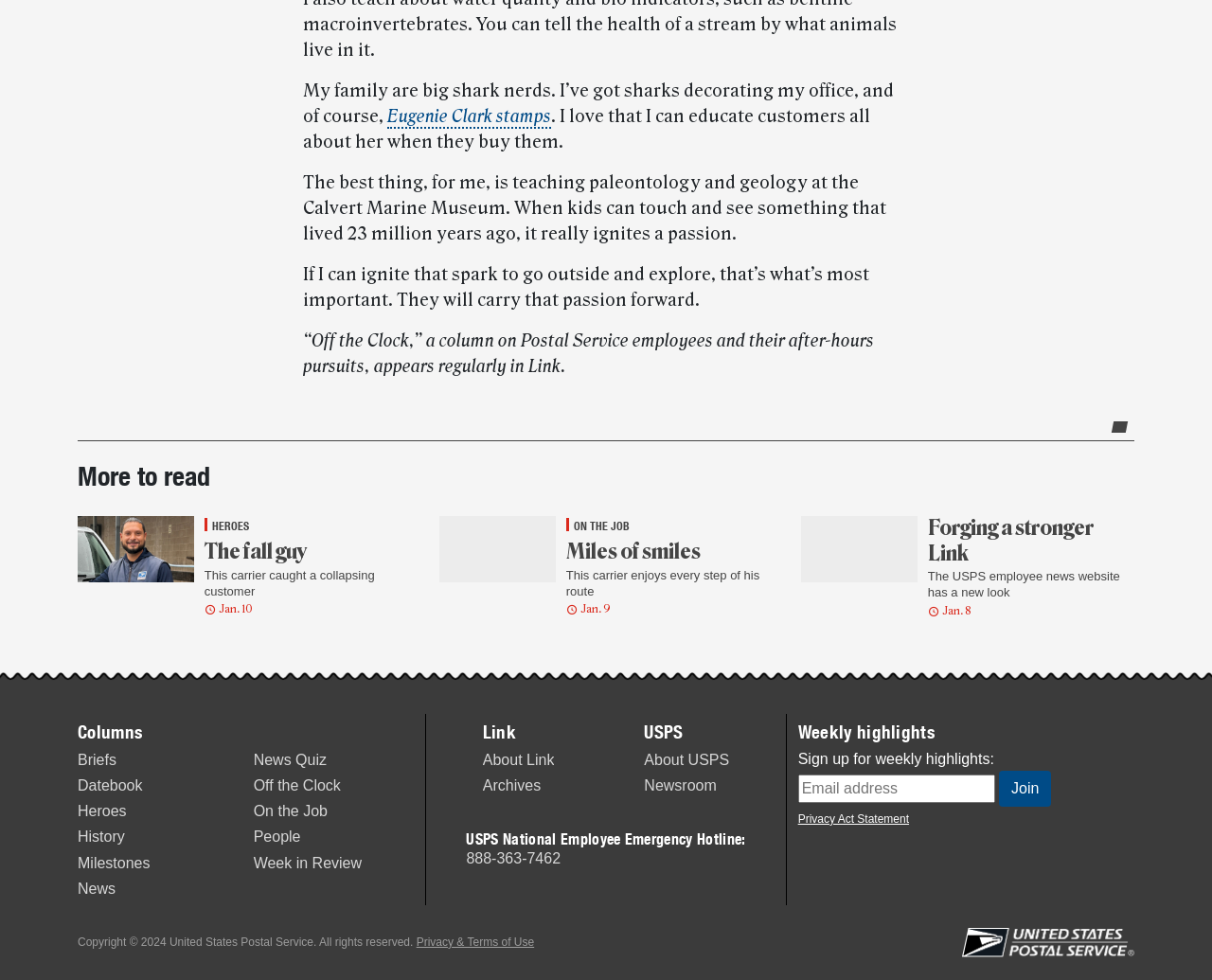Find the bounding box coordinates of the element to click in order to complete this instruction: "Read about Off the Clock". The bounding box coordinates must be four float numbers between 0 and 1, denoted as [left, top, right, bottom].

[0.25, 0.337, 0.721, 0.384]